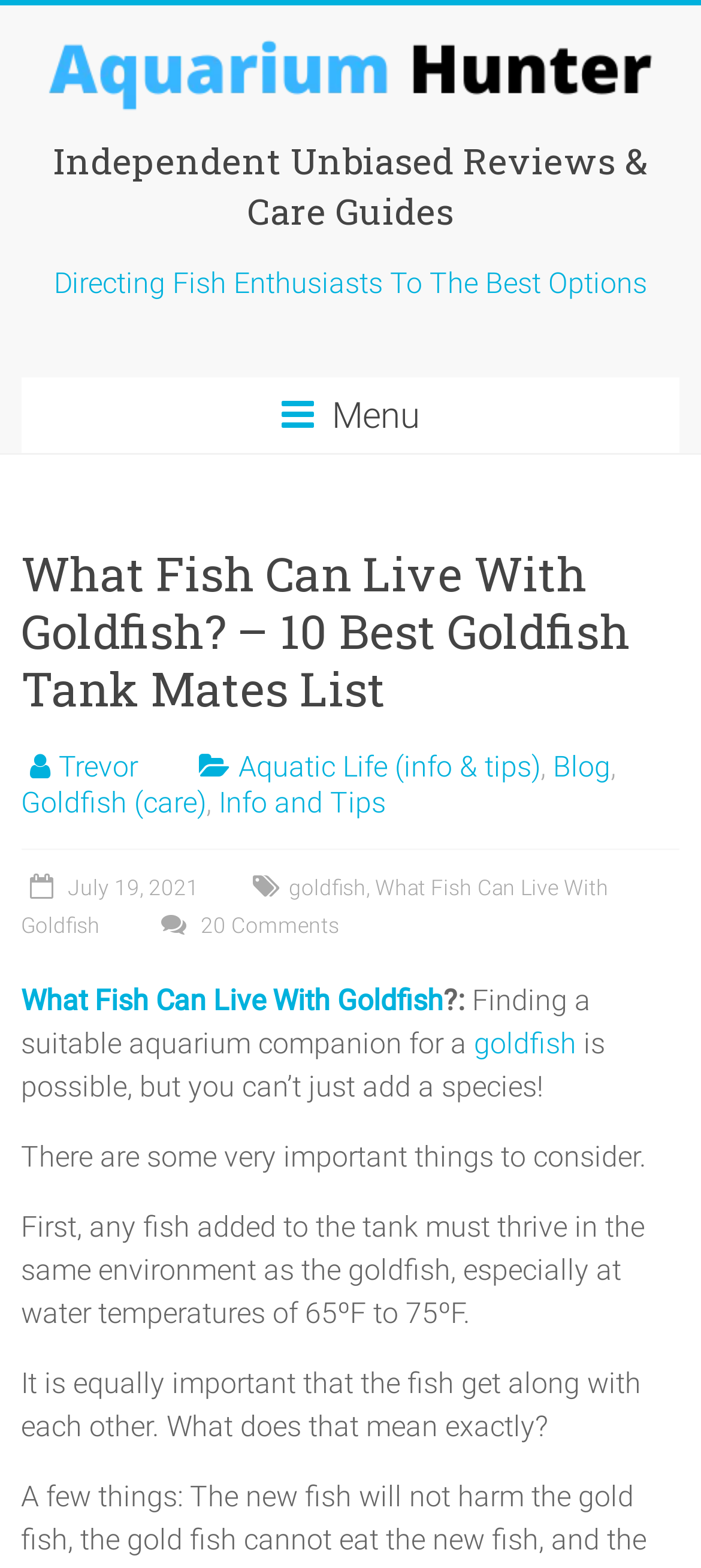For the following element description, predict the bounding box coordinates in the format (top-left x, top-left y, bottom-right x, bottom-right y). All values should be floating point numbers between 0 and 1. Description: Info and Tips

[0.312, 0.501, 0.551, 0.523]